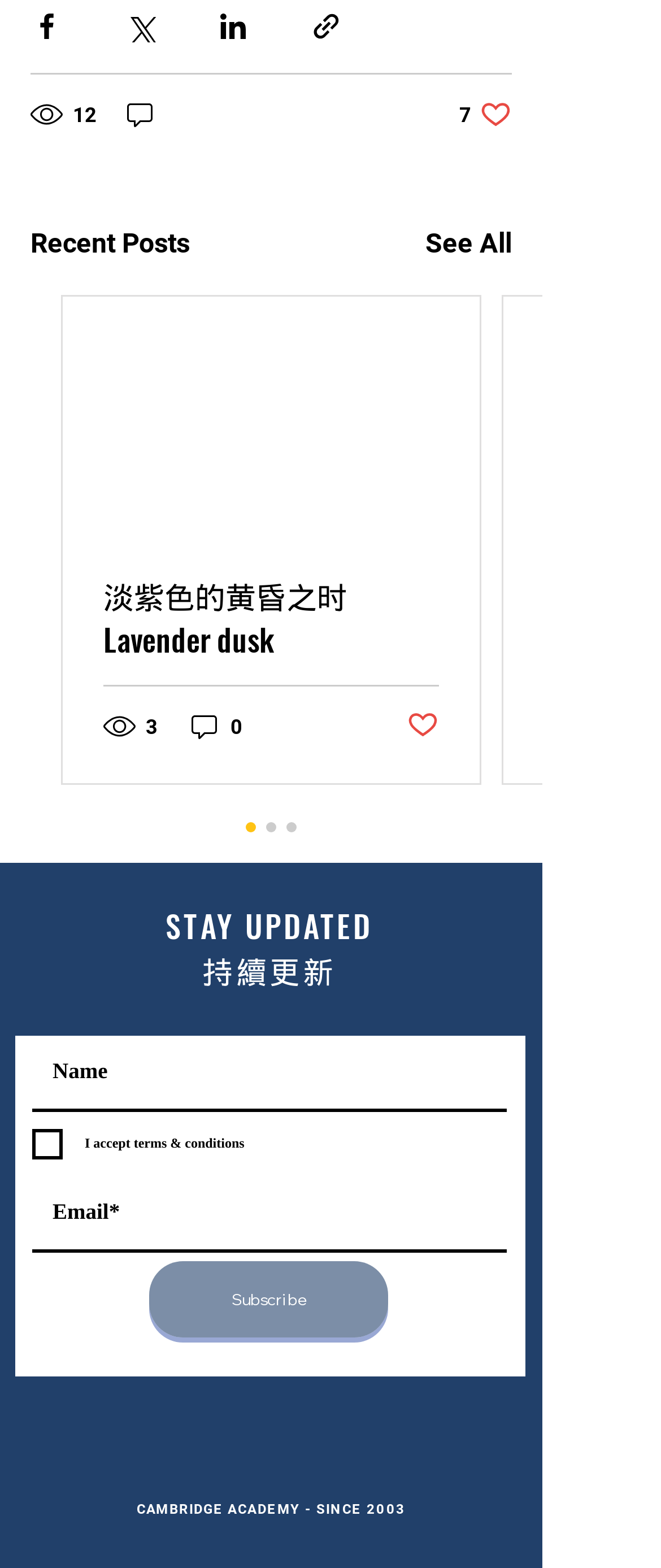Please mark the bounding box coordinates of the area that should be clicked to carry out the instruction: "Share via Facebook".

[0.046, 0.007, 0.095, 0.027]